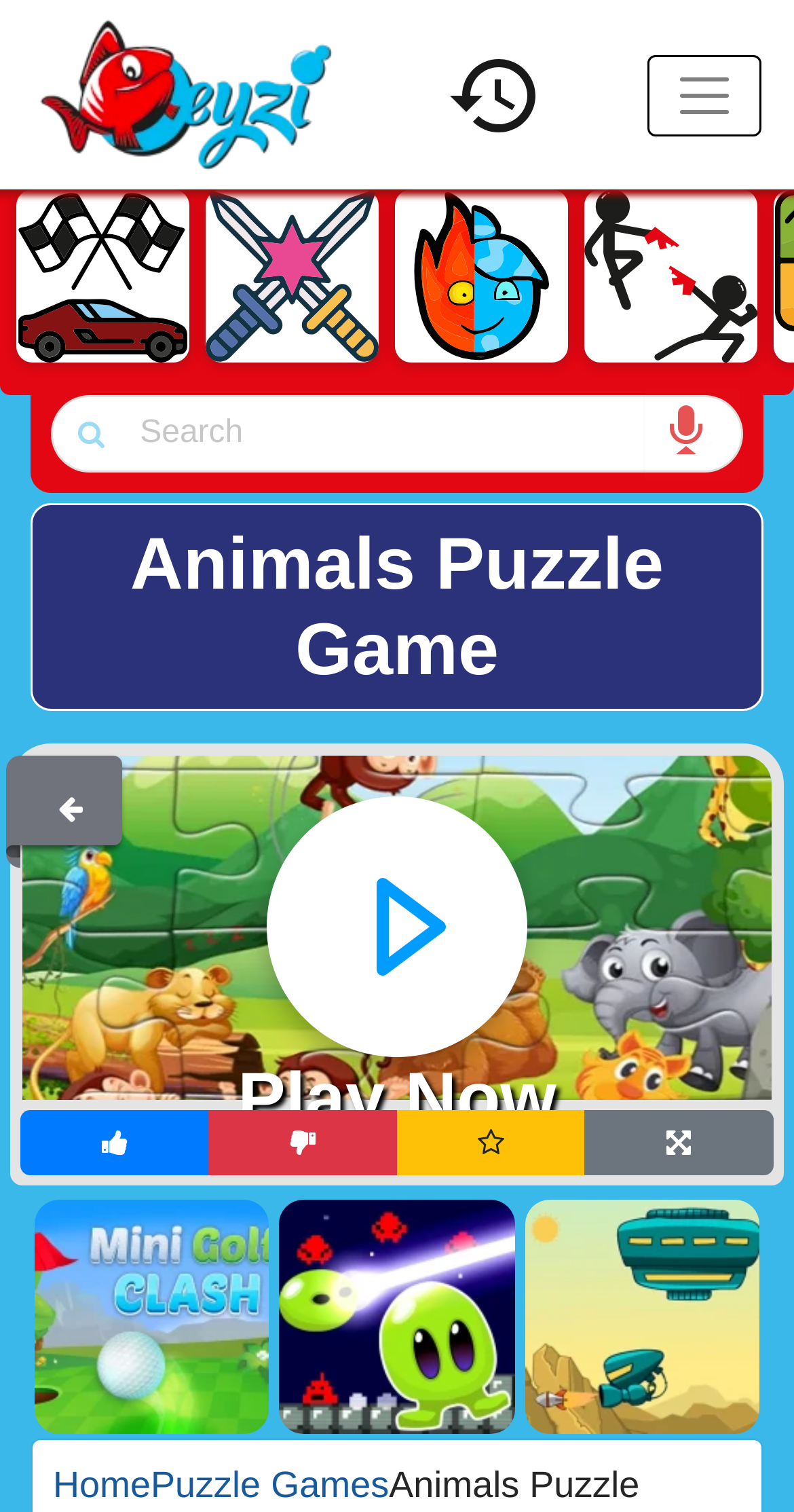Given the element description Tiny Alien Onl..., predict the bounding box coordinates for the UI element in the webpage screenshot. The format should be (top-left x, top-left y, bottom-right x, bottom-right y), and the values should be between 0 and 1.

[0.347, 0.791, 0.653, 0.951]